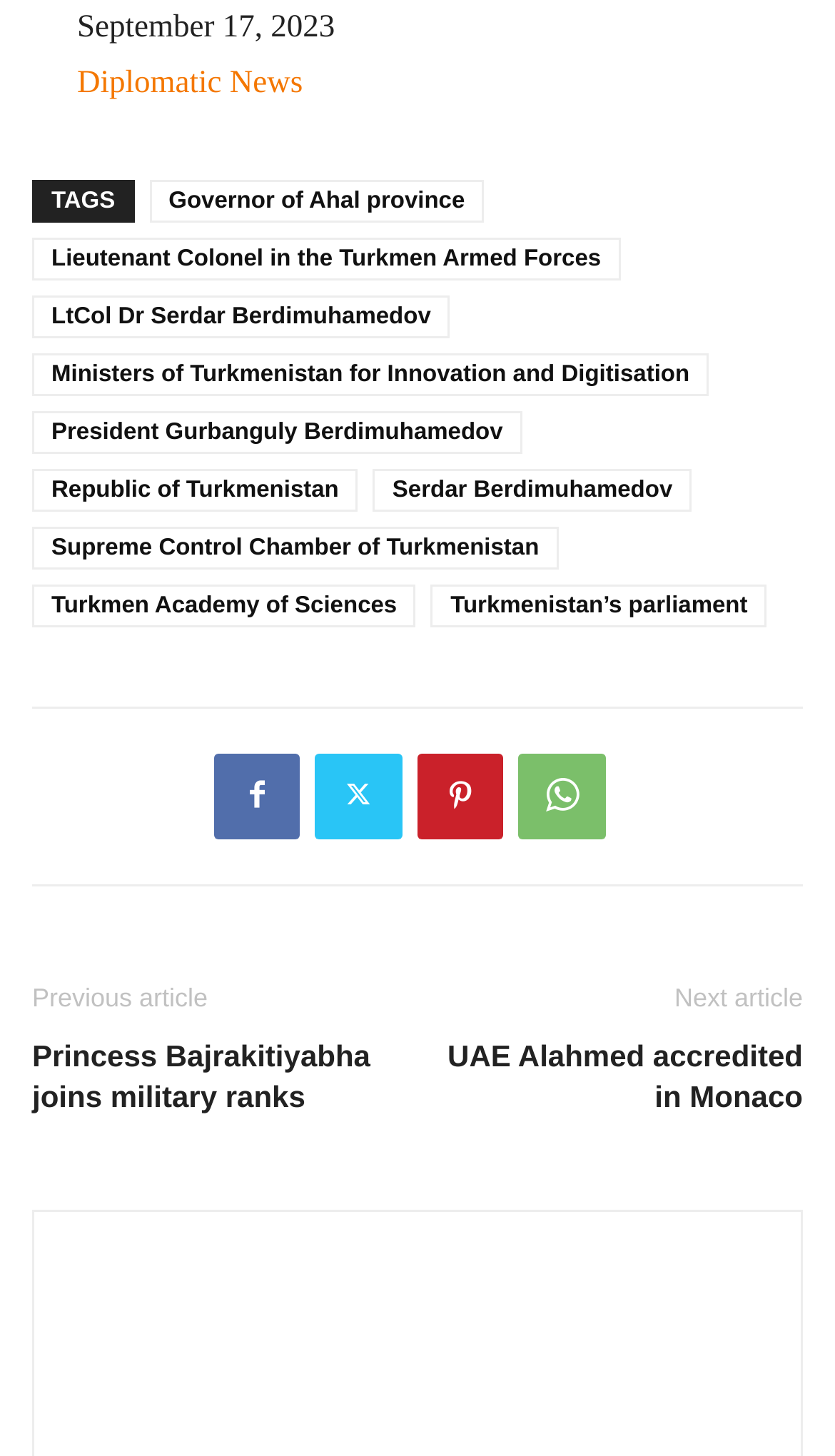Locate the bounding box coordinates of the area you need to click to fulfill this instruction: 'View 'Governor of Ahal province''. The coordinates must be in the form of four float numbers ranging from 0 to 1: [left, top, right, bottom].

[0.179, 0.123, 0.58, 0.152]